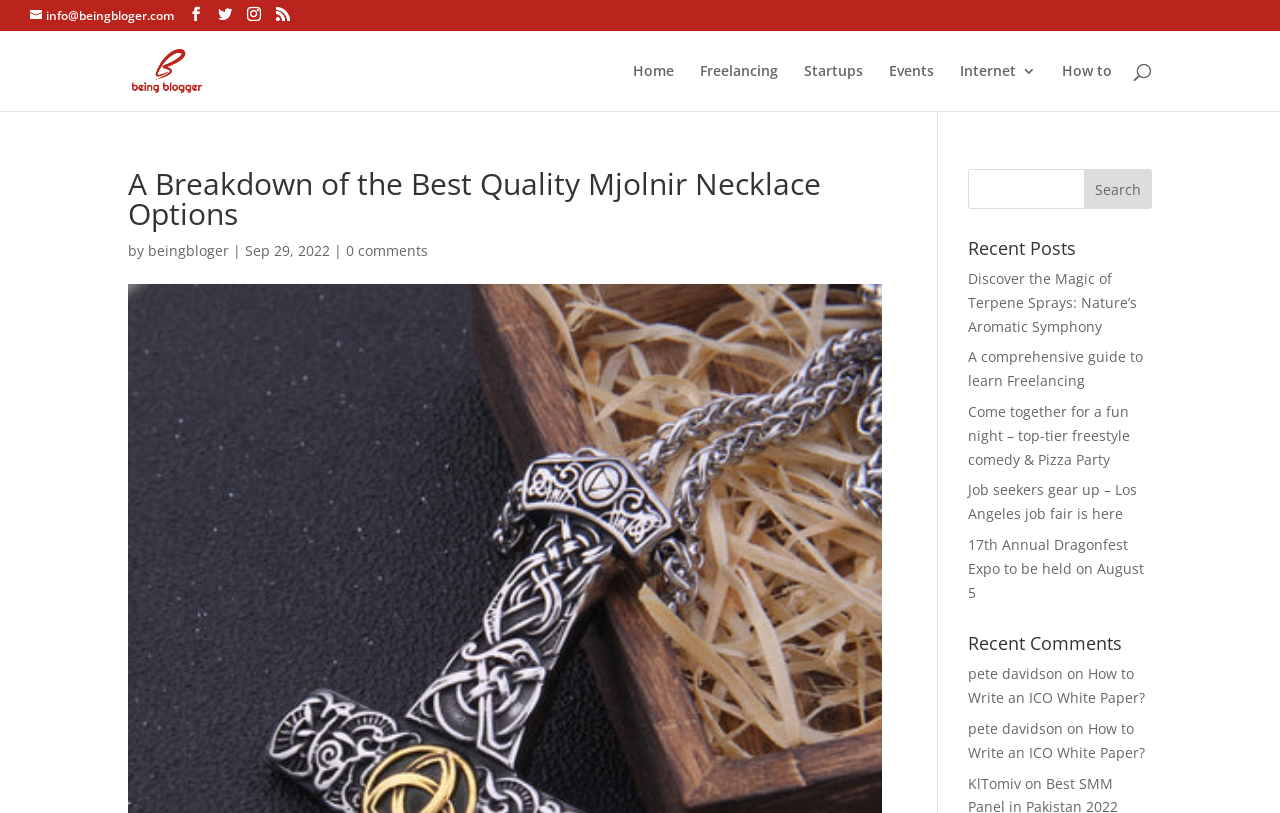Return the bounding box coordinates of the UI element that corresponds to this description: "Startups". The coordinates must be given as four float numbers in the range of 0 and 1, [left, top, right, bottom].

[0.628, 0.079, 0.674, 0.137]